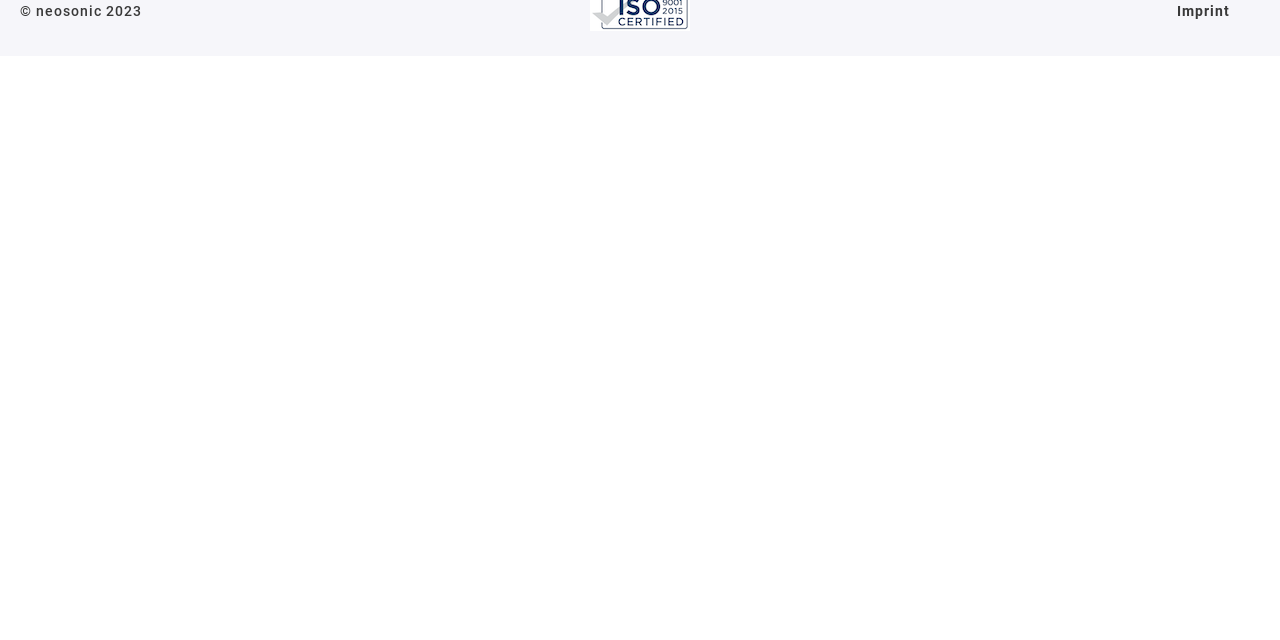Can you find the bounding box coordinates for the UI element given this description: "Imprint"? Provide the coordinates as four float numbers between 0 and 1: [left, top, right, bottom].

[0.664, 0.002, 0.961, 0.034]